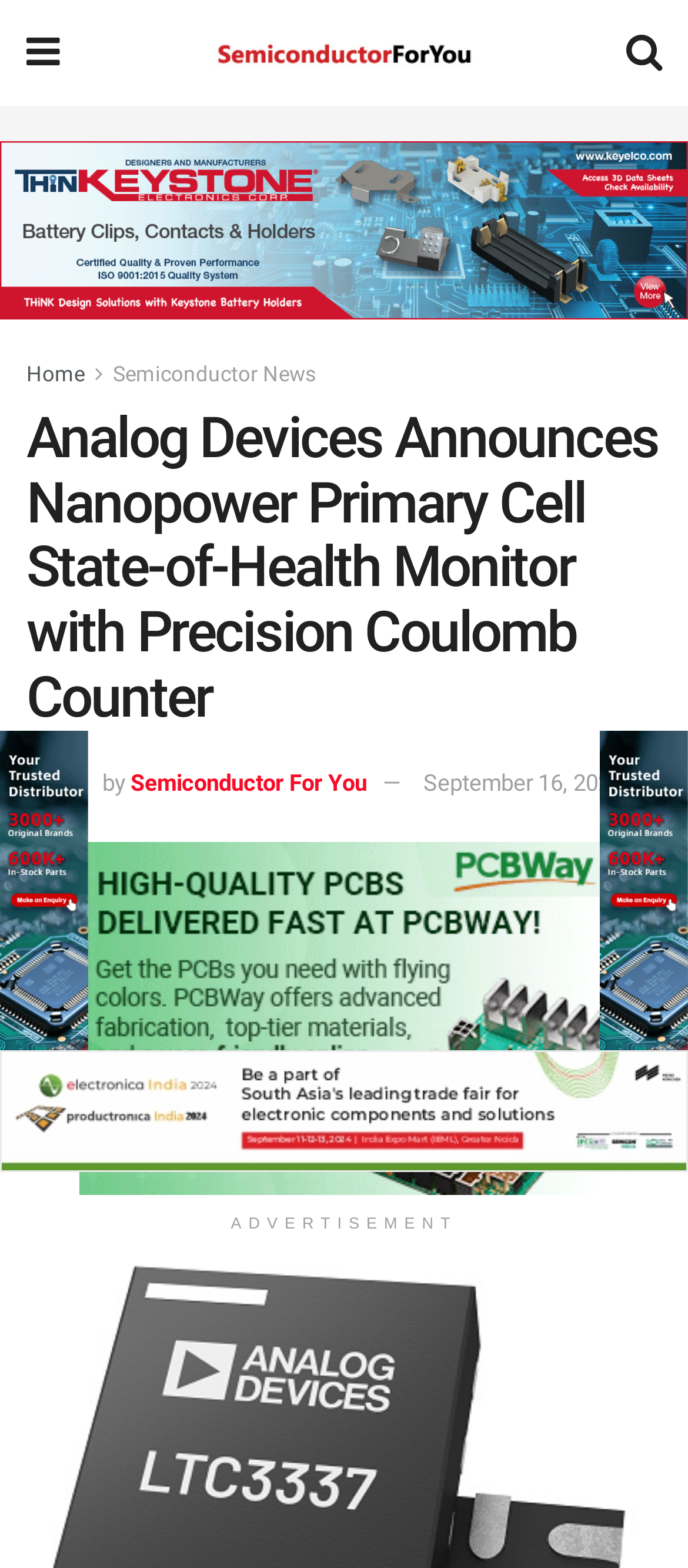Construct a comprehensive caption that outlines the webpage's structure and content.

The webpage appears to be a news article or press release from Analog Devices, Inc. The main heading at the top of the page reads "Analog Devices Announces Nanopower Primary Cell State-of-Health Monitor with Precision Coulomb Counter". 

At the very top left of the page, there is a small icon and a link to "Semiconductor for You", which is likely the website's logo and homepage link. On the top right, there are two more icons, one of which is a search icon. 

Below the heading, there is a smaller text "by Semiconductor For You" followed by the date "September 16, 2021". 

The top navigation menu has links to "Home" and "Semiconductor News". 

On the left side of the page, there is a large advertisement section that takes up most of the height of the page. The advertisement is divided into three sections, each with an image and a link. 

On the right side of the page, there is a smaller section with an image and a link to "Semiconductor for You". 

At the bottom of the page, there is a horizontal line separating the main content from the footer section, which contains another advertisement section with an image and a link.